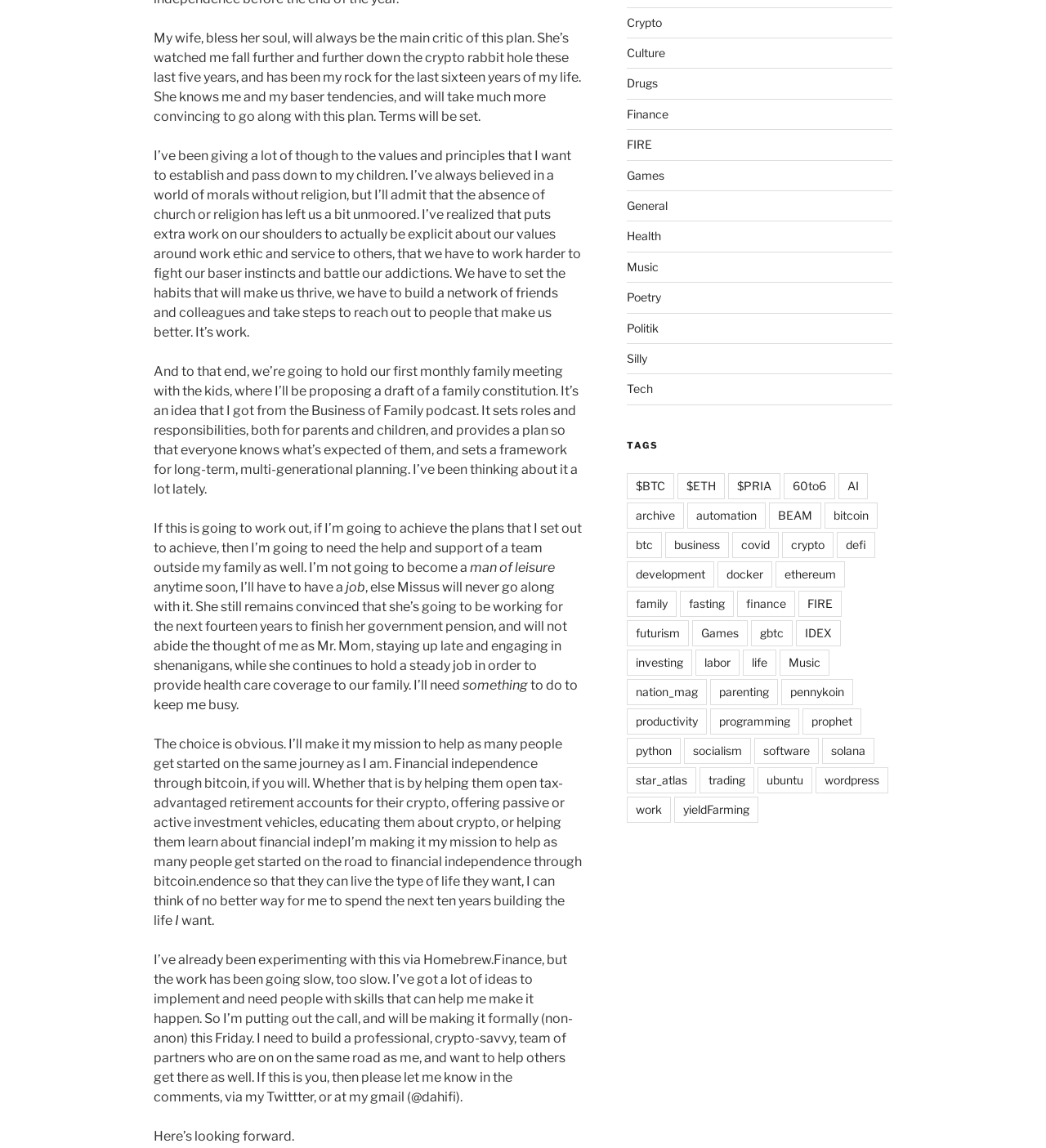Based on the element description: "Natalie Wood Investigation", identify the UI element and provide its bounding box coordinates. Use four float numbers between 0 and 1, [left, top, right, bottom].

None